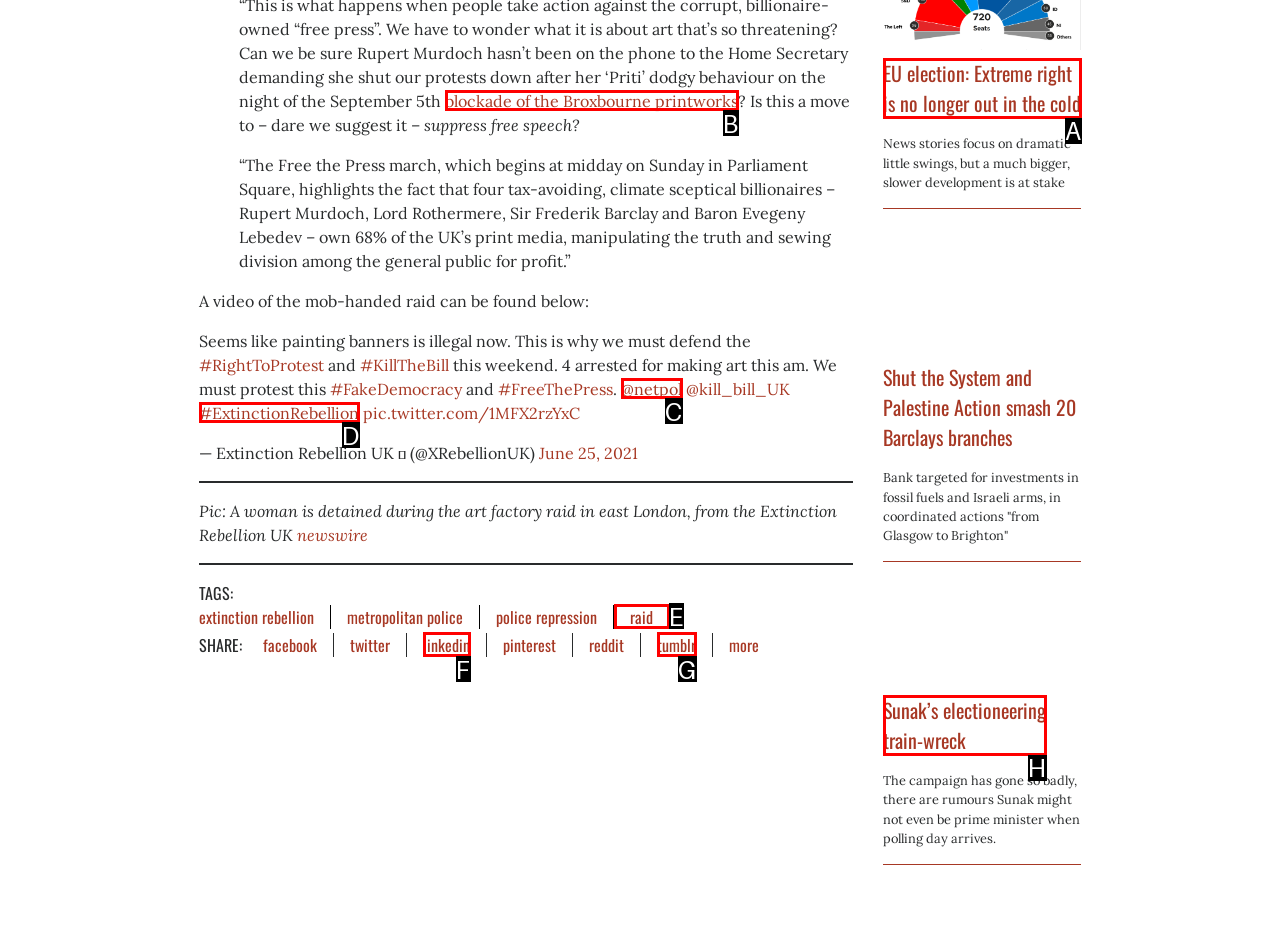Refer to the description: blockade of the Broxbourne printworks and choose the option that best fits. Provide the letter of that option directly from the options.

B